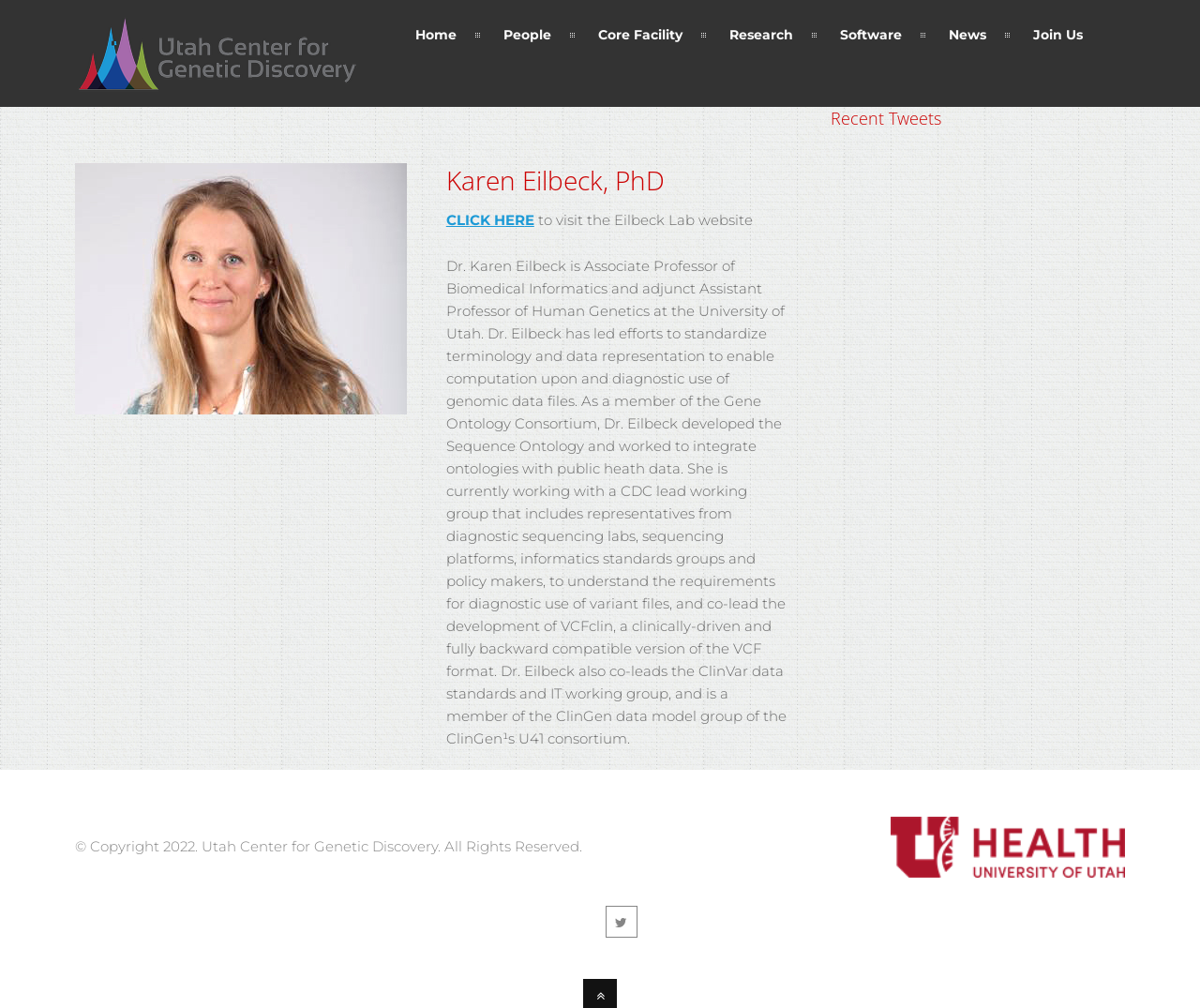Please find the bounding box coordinates of the element's region to be clicked to carry out this instruction: "go to people page".

[0.408, 0.023, 0.471, 0.047]